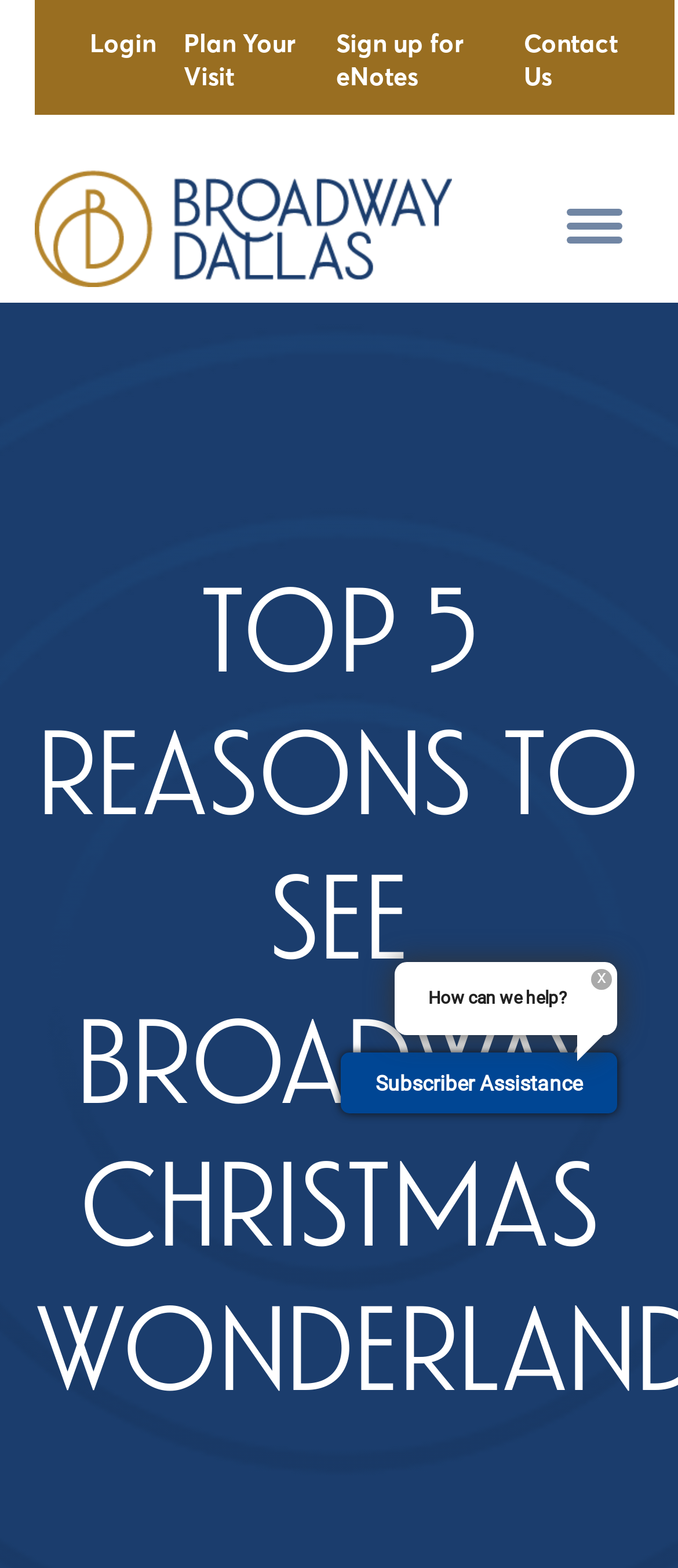Please determine the primary heading and provide its text.

TOP 5 REASONS TO SEE BROADWAY CHRISTMAS WONDERLAND